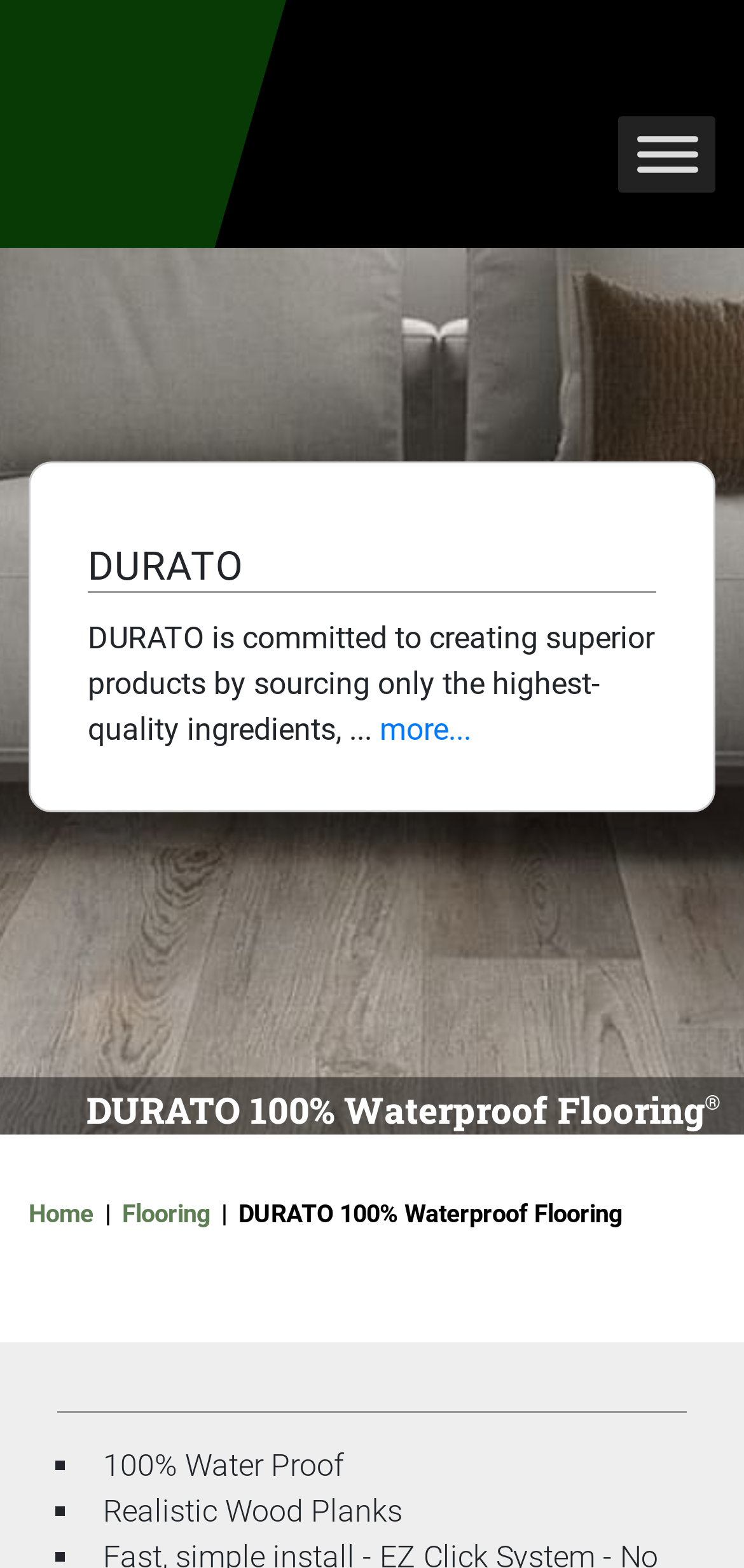Give a one-word or short phrase answer to the question: 
Is the menu expanded?

No